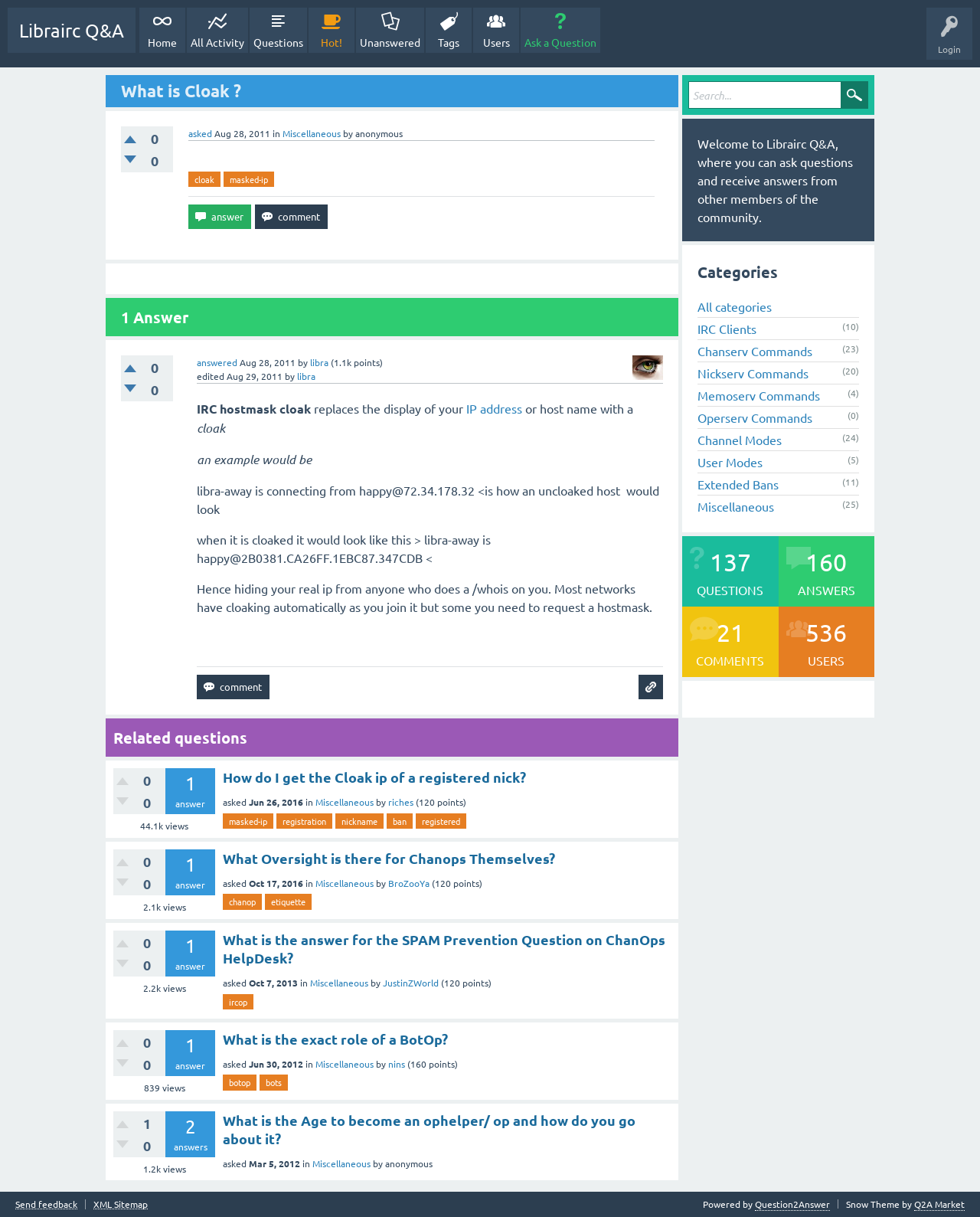Using the description: "name="q_doanswer" title="Answer this question" value="answer"", identify the bounding box of the corresponding UI element in the screenshot.

[0.192, 0.168, 0.256, 0.188]